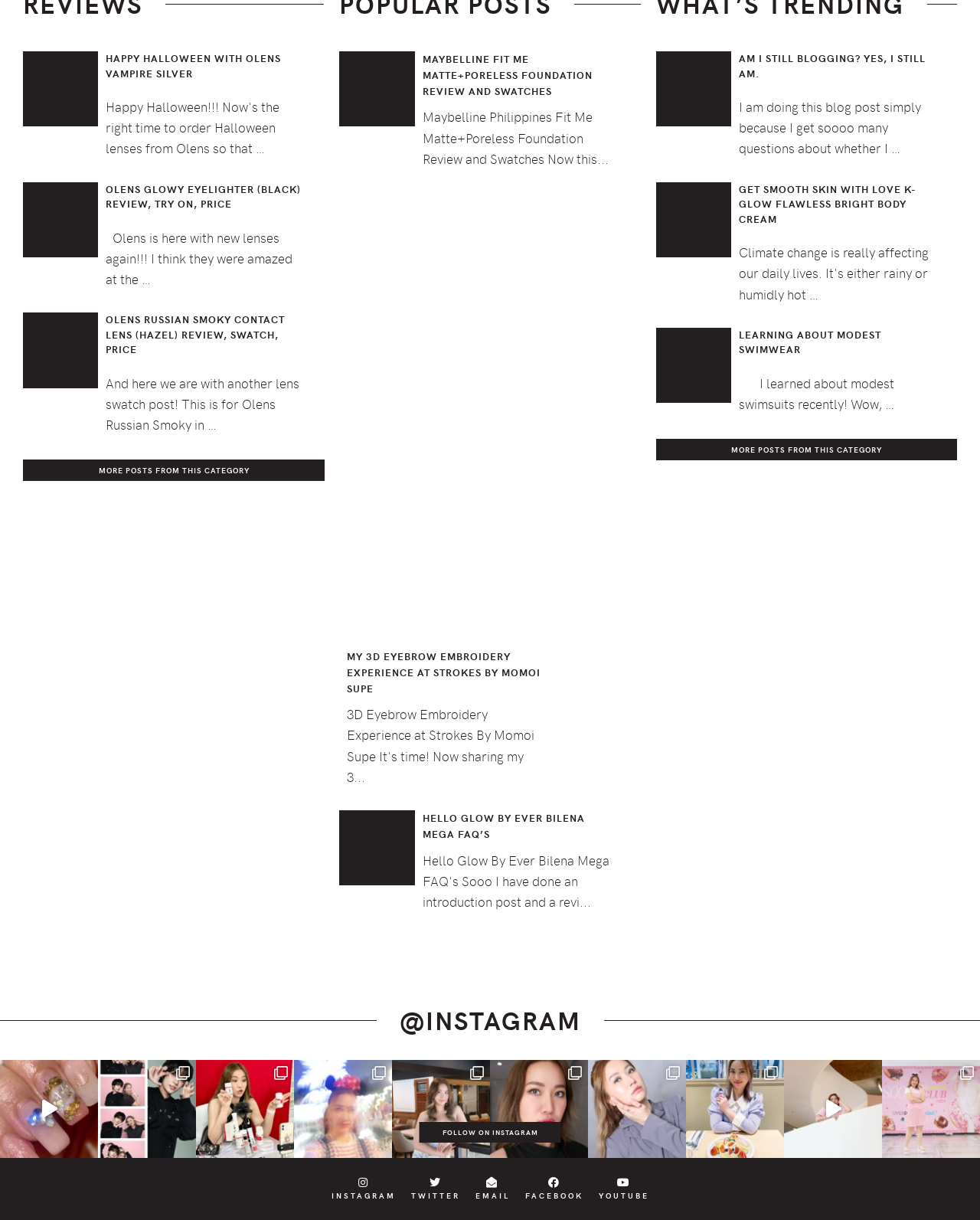What is the brand of contact lens reviewed in the second article?
Please provide a single word or phrase based on the screenshot.

Olens